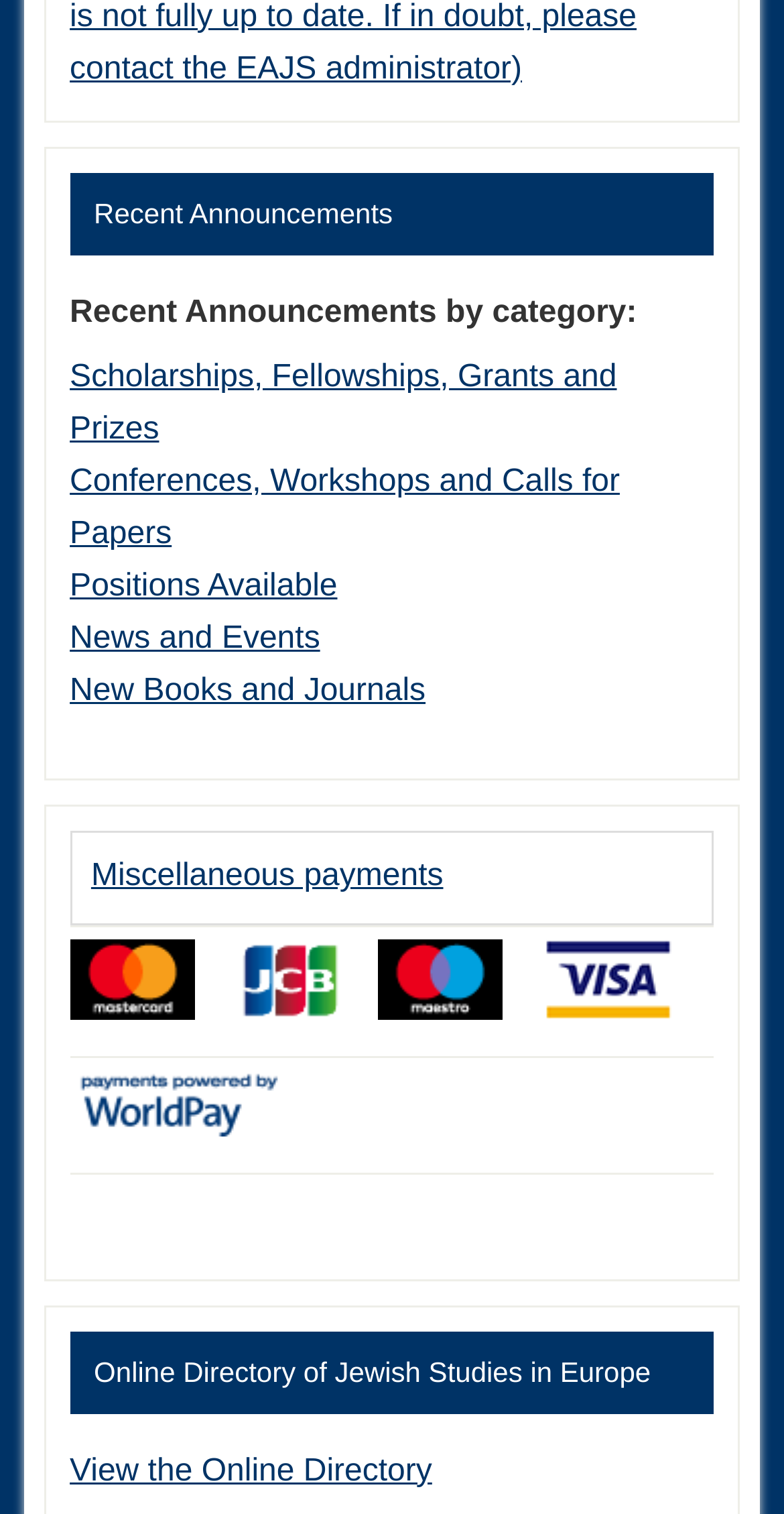Select the bounding box coordinates of the element I need to click to carry out the following instruction: "Make a miscellaneous payment".

[0.116, 0.568, 0.565, 0.59]